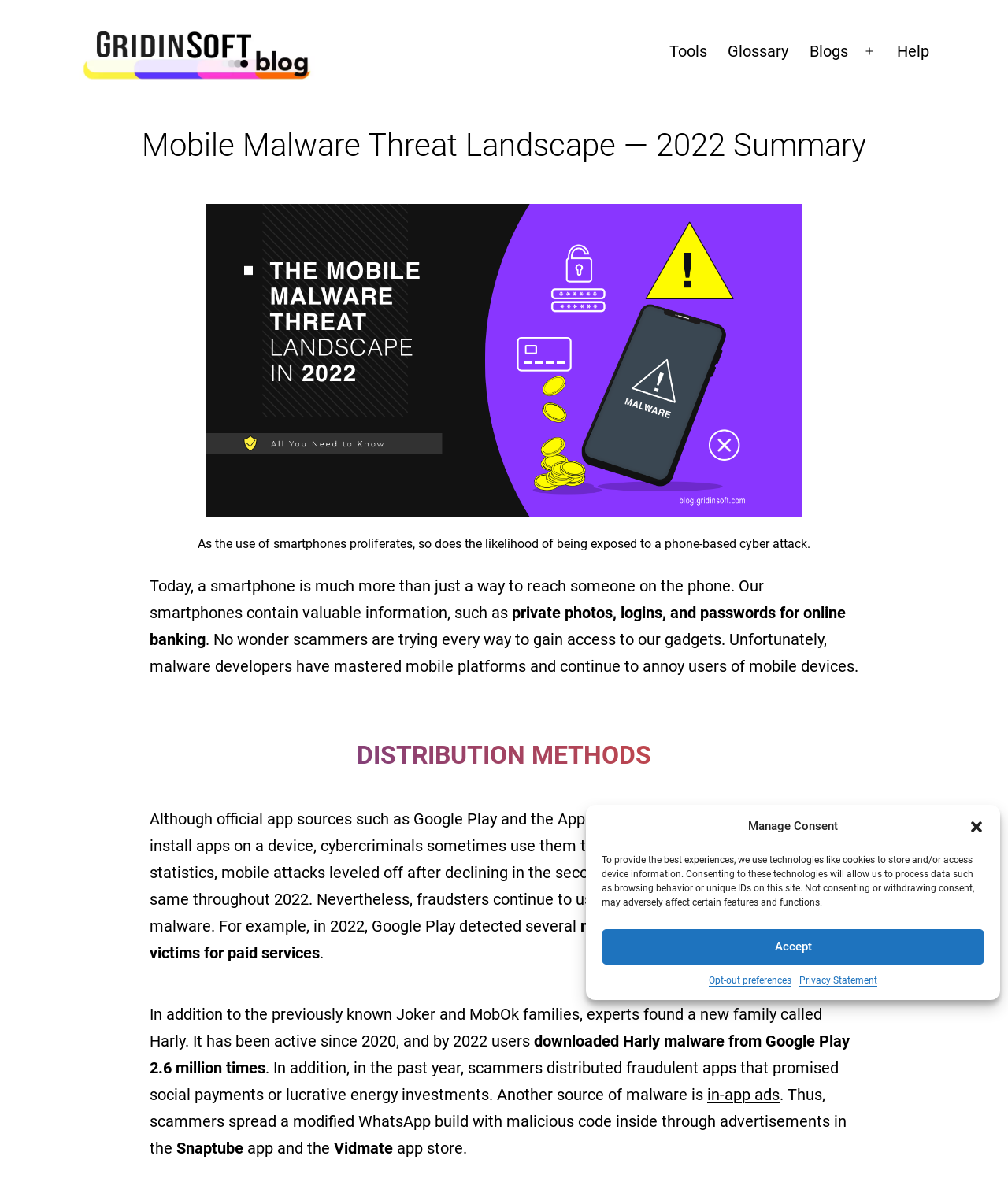Identify the bounding box coordinates of the section to be clicked to complete the task described by the following instruction: "Click the 'Help' link". The coordinates should be four float numbers between 0 and 1, formatted as [left, top, right, bottom].

[0.88, 0.027, 0.932, 0.06]